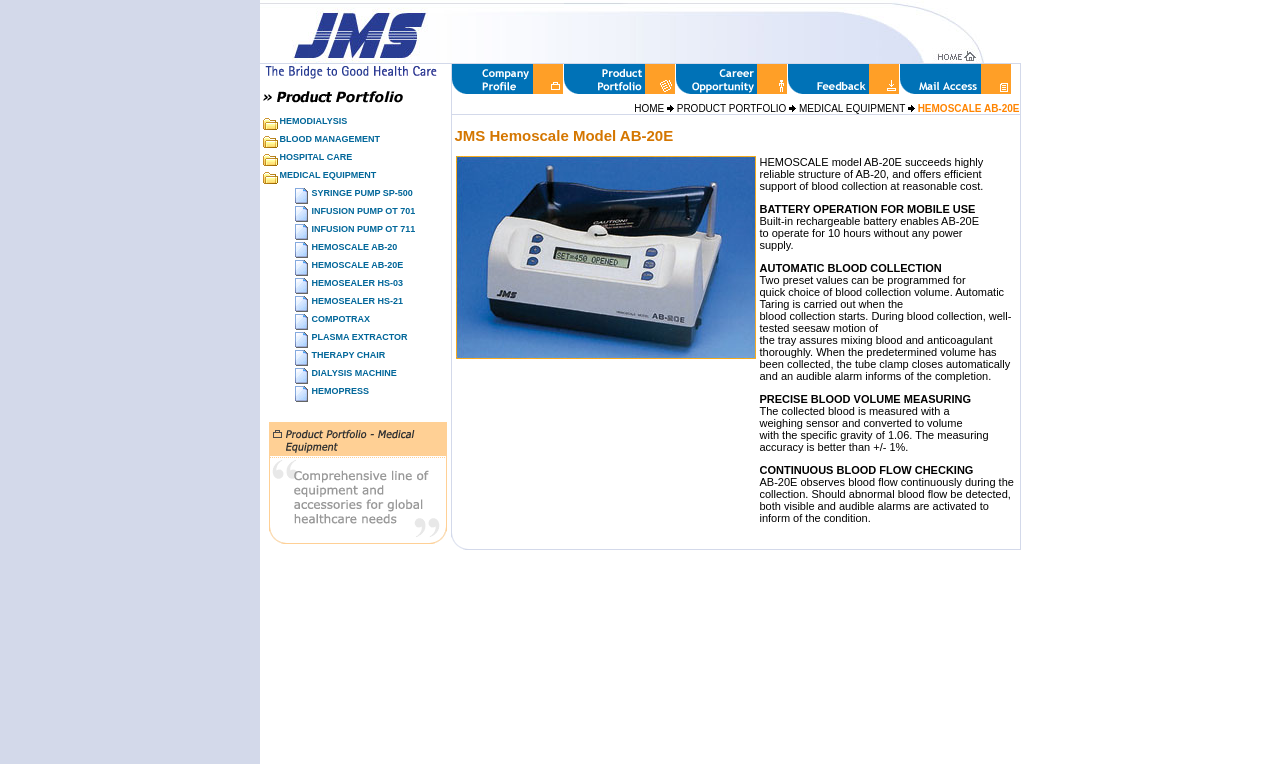Provide your answer in a single word or phrase: 
What is the bounding box coordinate of the image above the 'HEMODIALYSIS BLOOD MANAGEMENT HOSPITAL CARE MEDICAL EQUIPMENT' text?

[0.203, 0.082, 0.352, 0.111]